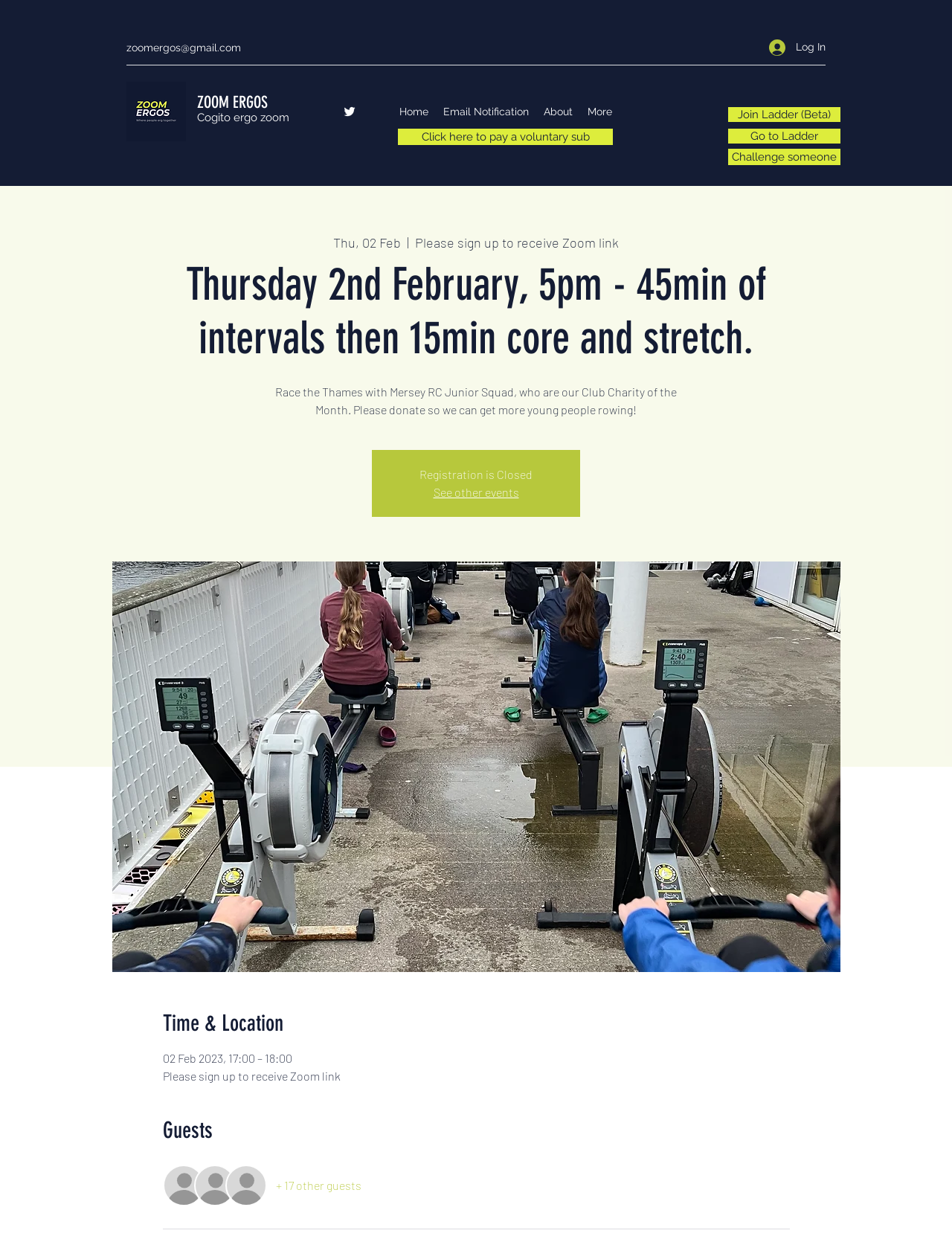What is the event date and time?
Look at the image and answer the question with a single word or phrase.

02 Feb 2023, 17:00 – 18:00